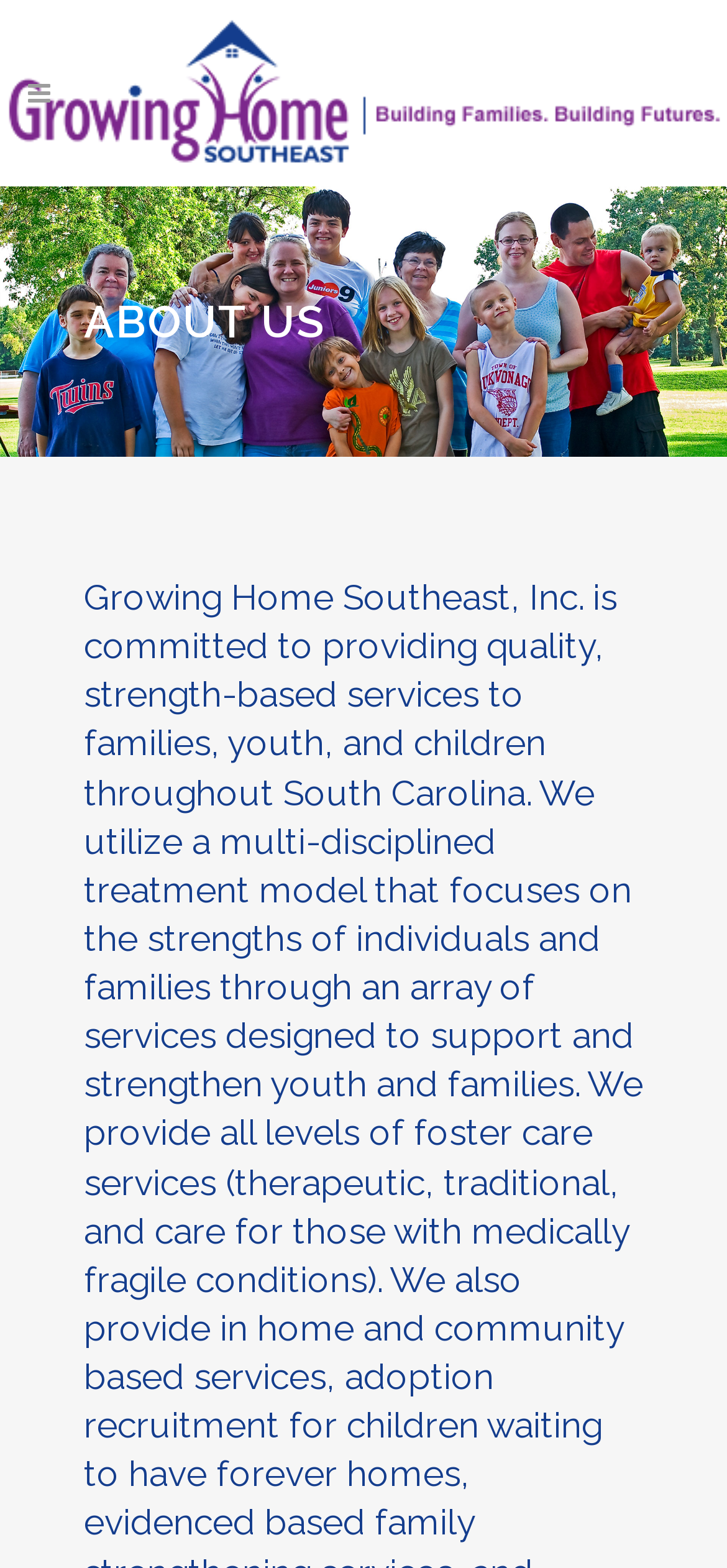Find the bounding box coordinates for the HTML element specified by: "name="author" placeholder="Name (Required)"".

None